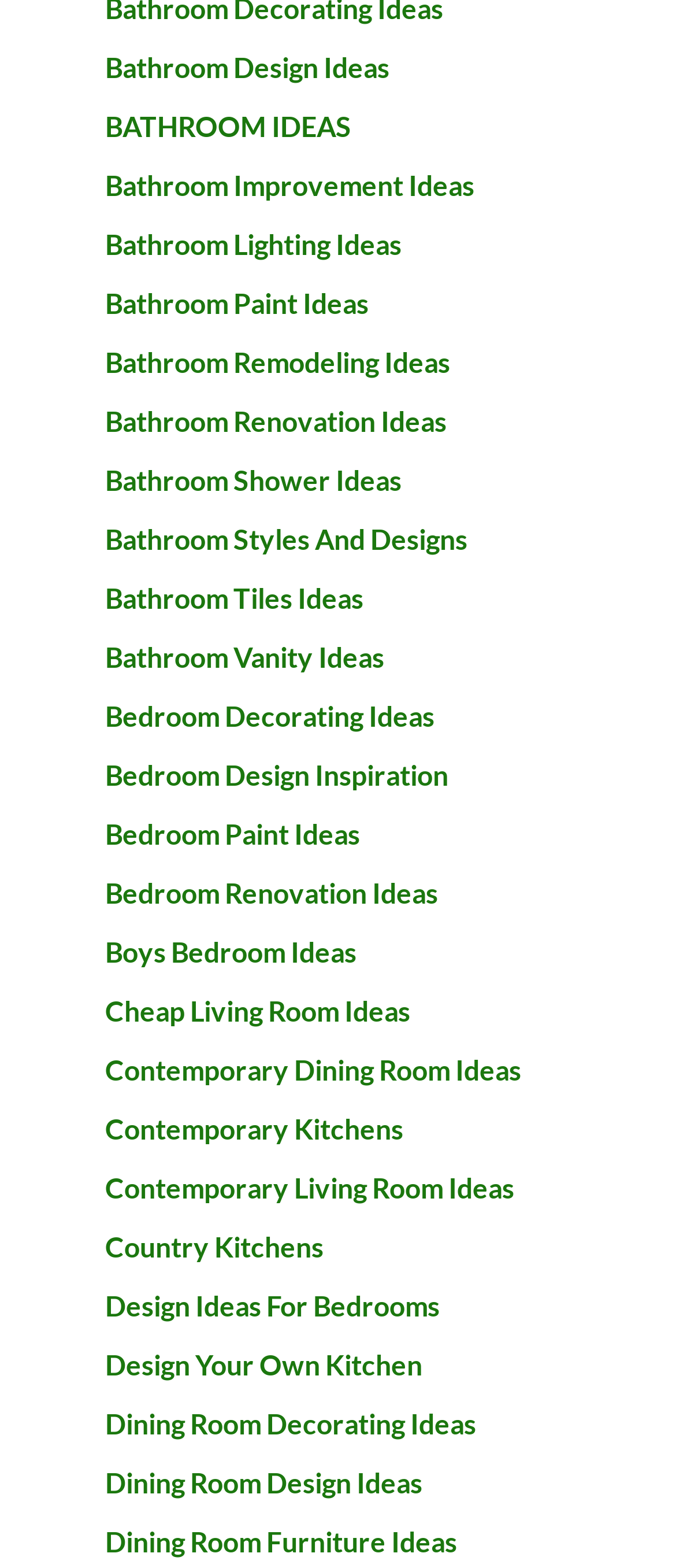Bounding box coordinates should be in the format (top-left x, top-left y, bottom-right x, bottom-right y) and all values should be floating point numbers between 0 and 1. Determine the bounding box coordinate for the UI element described as: BATHROOM IDEAS

[0.155, 0.07, 0.519, 0.091]